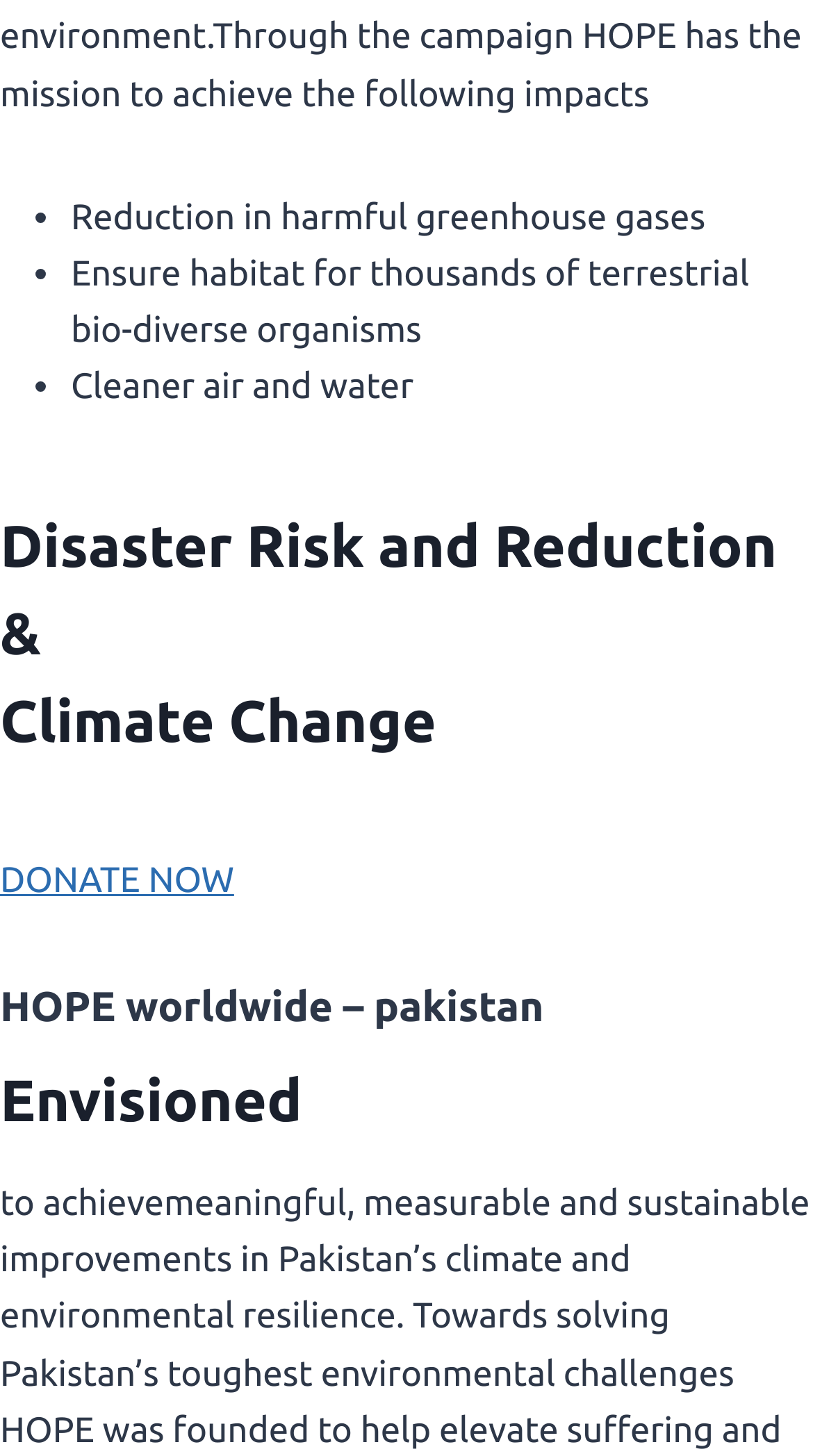What is the purpose of the button?
Based on the image, provide your answer in one word or phrase.

To donate